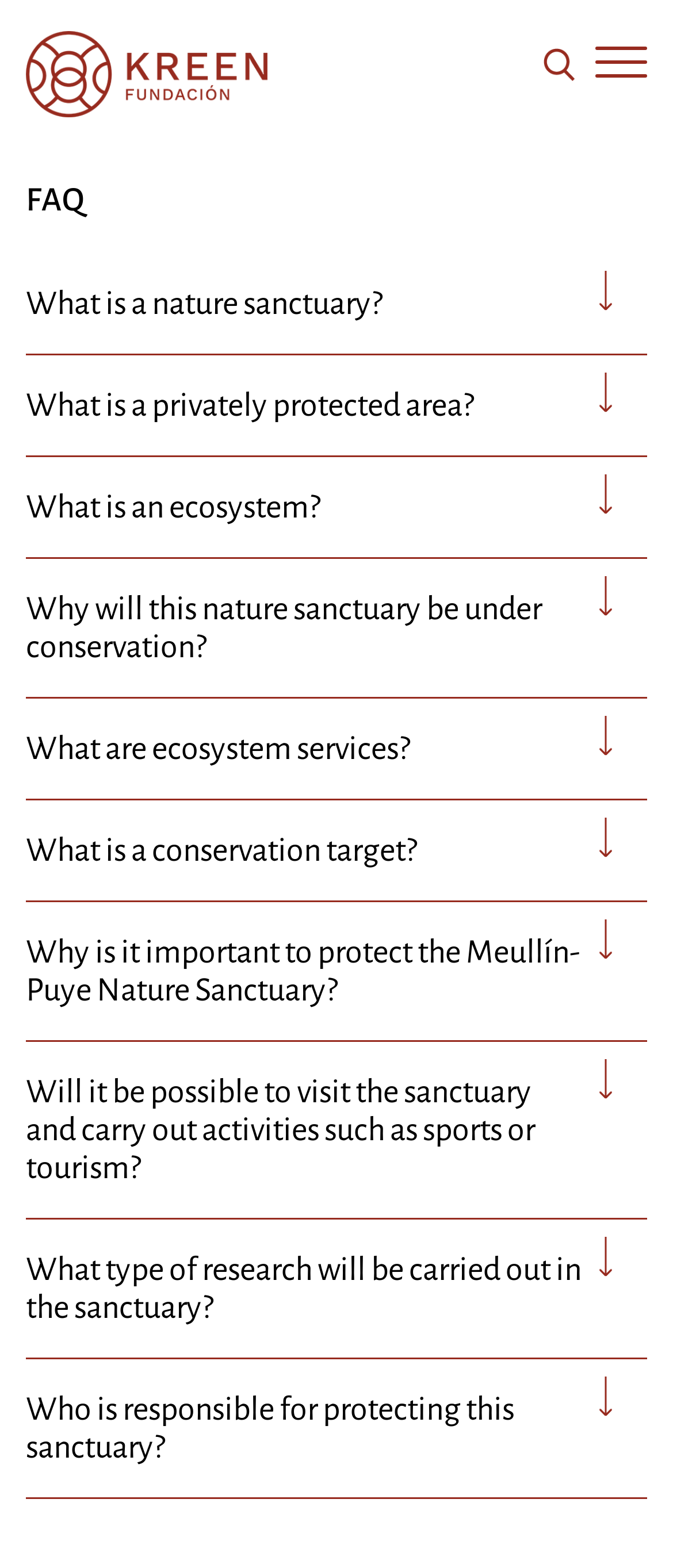Generate an in-depth caption that captures all aspects of the webpage.

The webpage is a FAQ page for Fundación Kreen, a nature sanctuary. At the top left, there is a link to "Fundación Kreen" accompanied by an image of the organization's logo. On the top right, there is a search link "Buscar" with a corresponding image. 

Below the top section, there is a heading "FAQ" that spans almost the entire width of the page. Underneath the heading, there is a horizontal tab list with 10 tabs, each representing a question related to nature sanctuaries and conservation. 

Each tab has a heading and an image associated with it. The tabs are stacked vertically, with the first tab starting from the top left and the last tab ending at the bottom right of the page. The headings of the tabs are descriptive, providing a brief summary of the question being asked, such as "What is a nature sanctuary?", "What is a privately protected area?", and "Why is it important to protect the Meullín-Puye Nature Sanctuary?". 

The images accompanying each tab are small and located to the right of the corresponding heading. They appear to be icons or graphics related to the topic of the question.